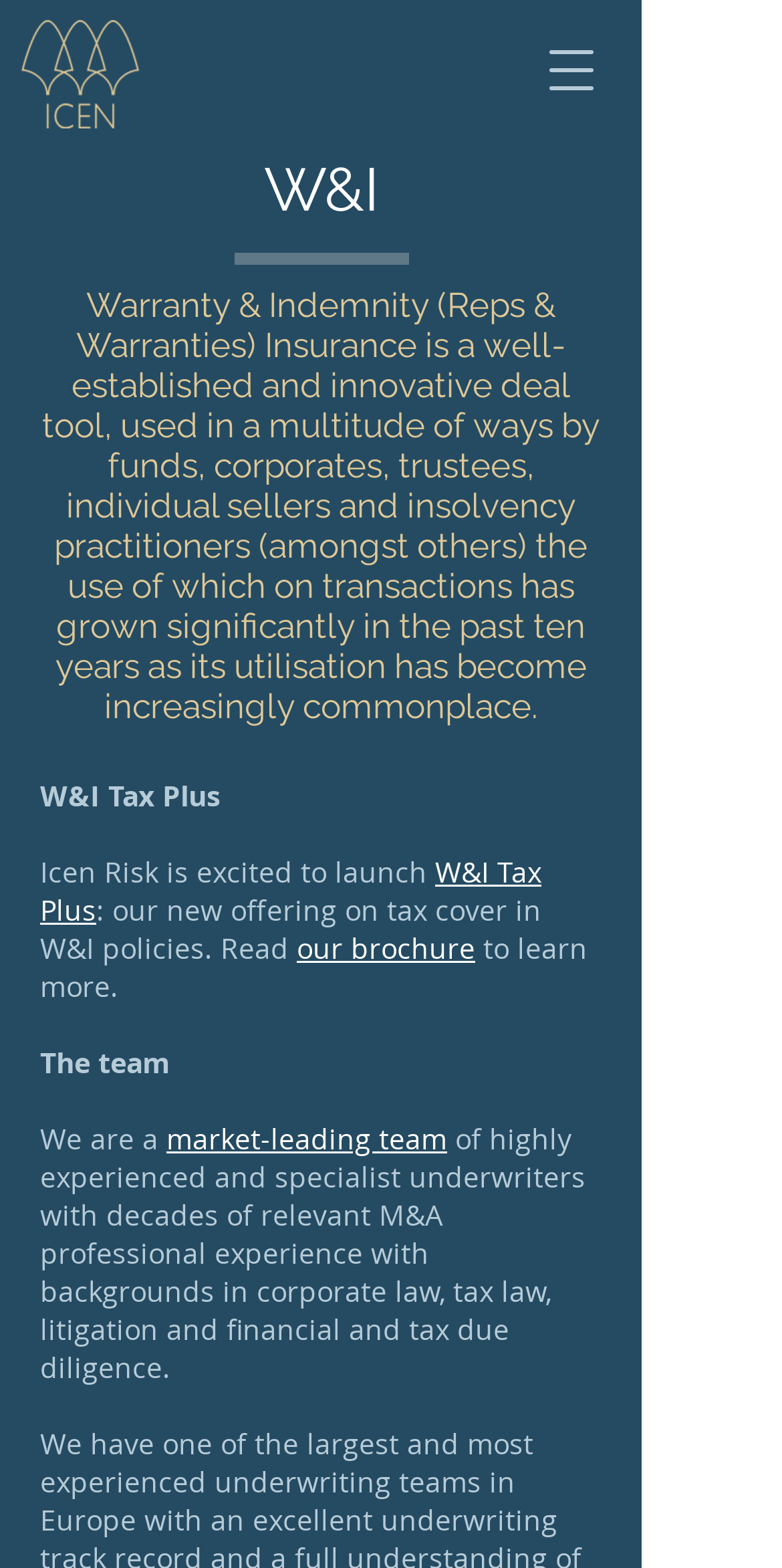What can be read to learn more about W&I Tax Plus?
Using the visual information from the image, give a one-word or short-phrase answer.

Brochure